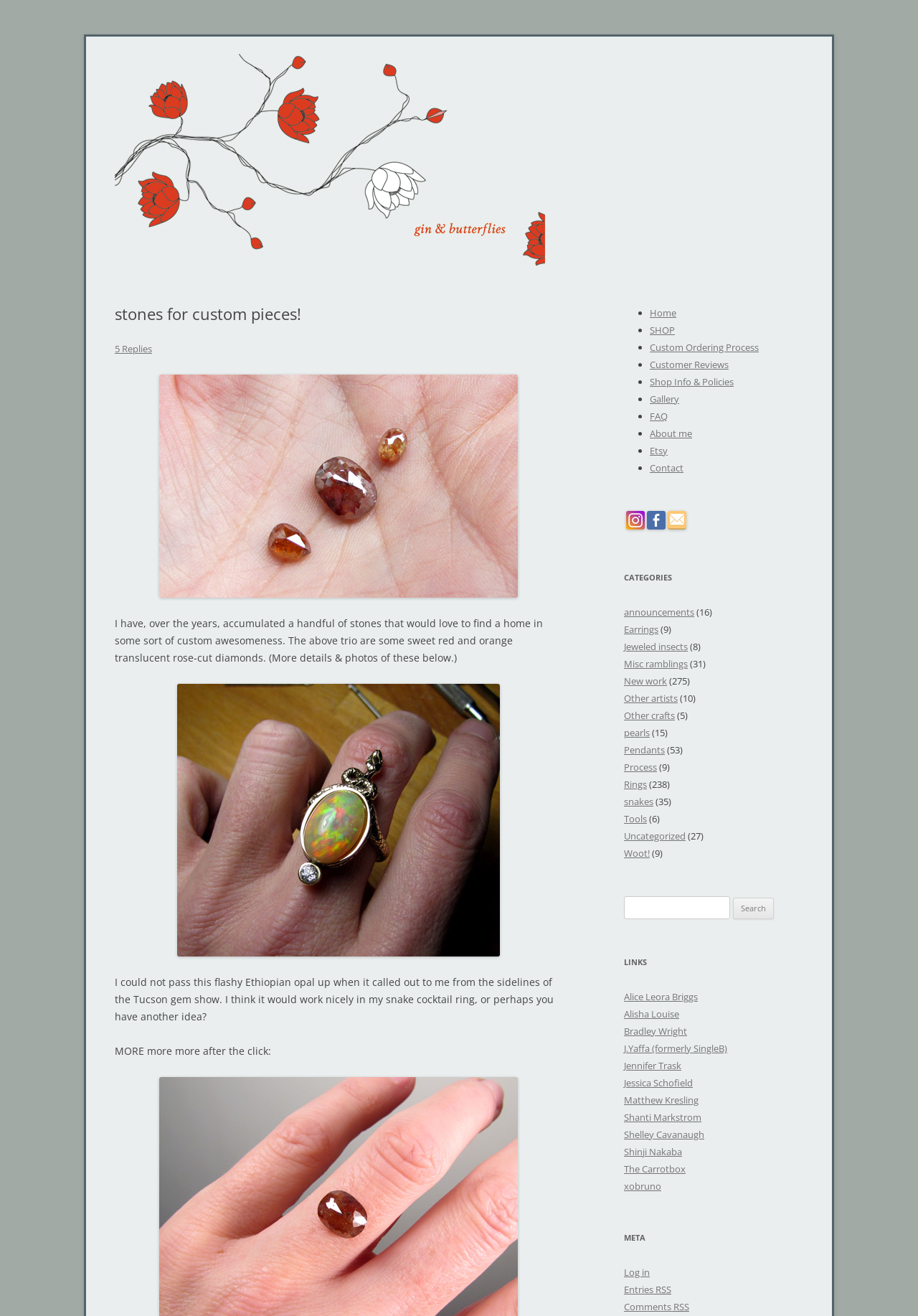Please identify the bounding box coordinates of the area I need to click to accomplish the following instruction: "Click on the 'Custom Ordering Process' link".

[0.708, 0.259, 0.827, 0.269]